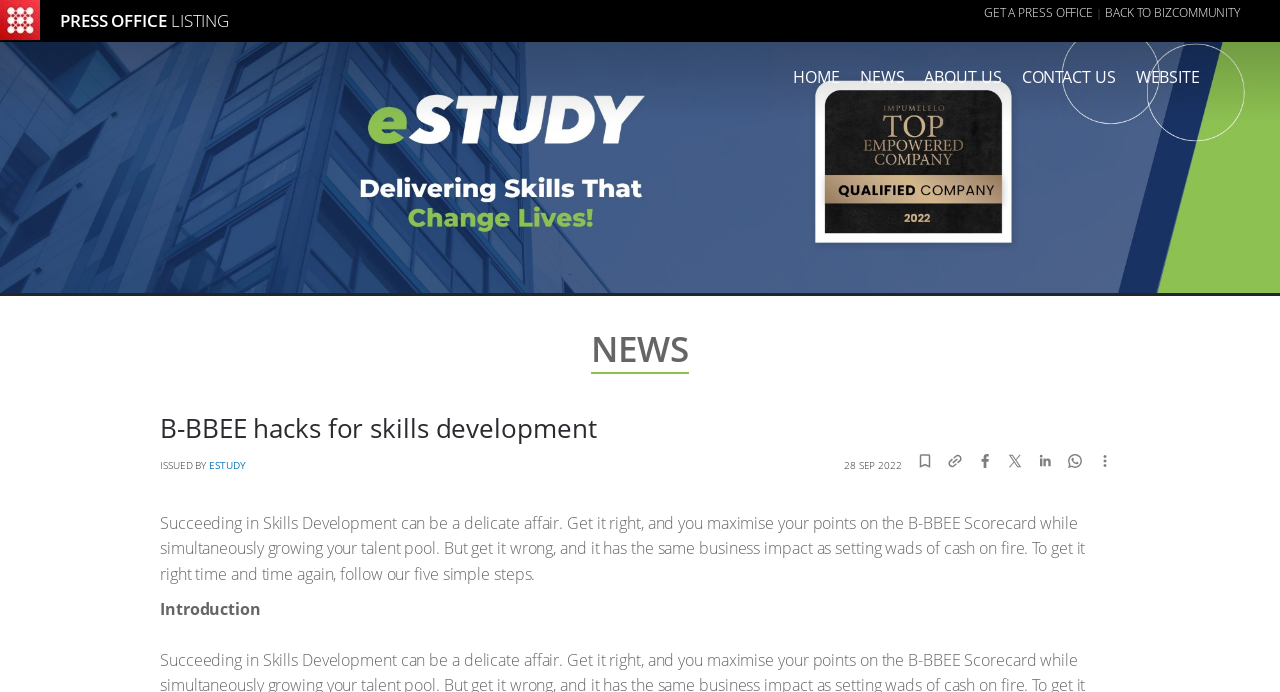How many steps are required to get skills development right?
Please provide a single word or phrase as the answer based on the screenshot.

Five